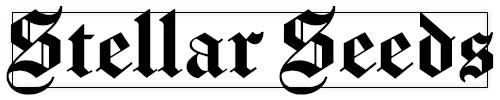Answer succinctly with a single word or phrase:
What type of seeds are promoted by Stellar Seeds?

Feminized and autoflowering cannabis seeds